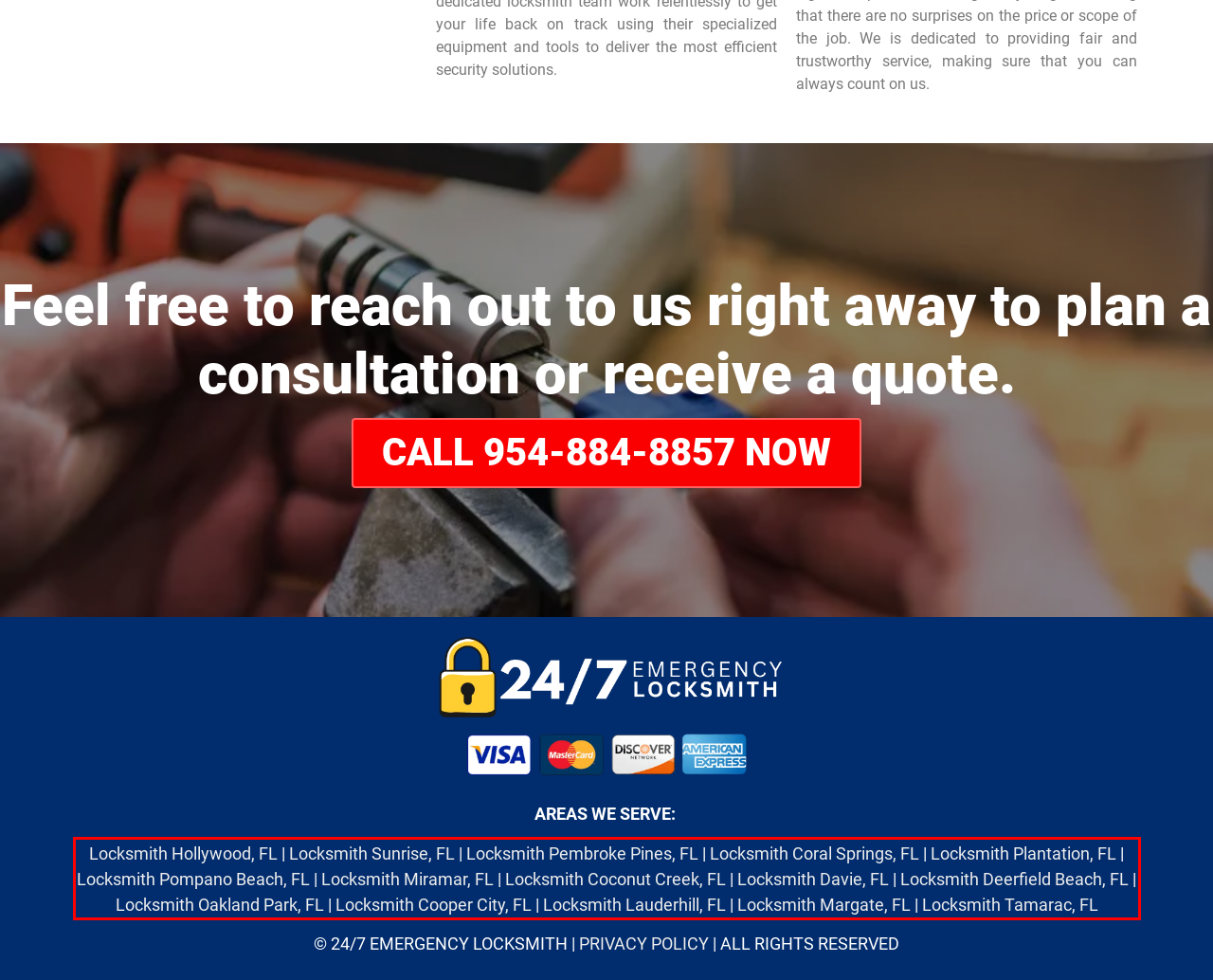Please examine the webpage screenshot and extract the text within the red bounding box using OCR.

Locksmith Hollywood, FL | Locksmith Sunrise, FL | Locksmith Pembroke Pines, FL | Locksmith Coral Springs, FL | Locksmith Plantation, FL | Locksmith Pompano Beach, FL | Locksmith Miramar, FL | Locksmith Coconut Creek, FL | Locksmith Davie, FL | Locksmith Deerfield Beach, FL | Locksmith Oakland Park, FL | Locksmith Cooper City, FL | Locksmith Lauderhill, FL | Locksmith Margate, FL | Locksmith Tamarac, FL